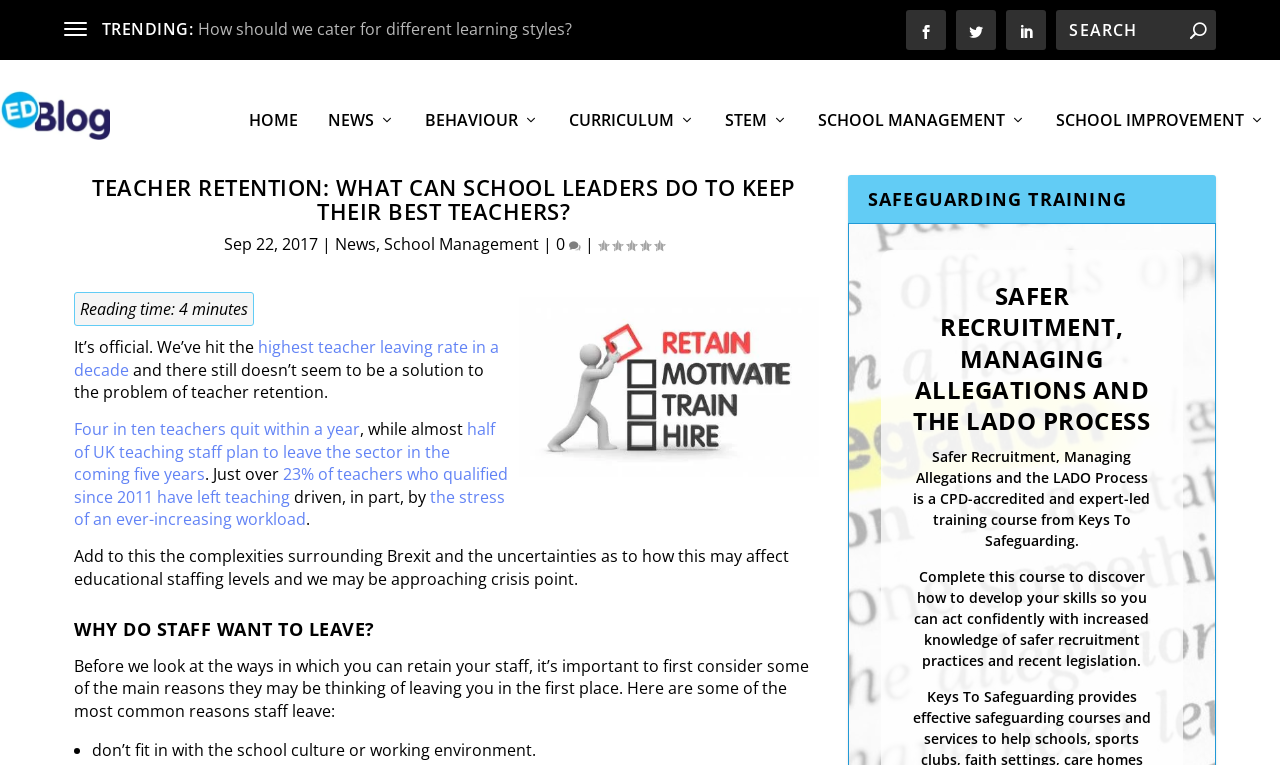Locate the bounding box coordinates of the element you need to click to accomplish the task described by this instruction: "Read the article about teacher retention".

[0.058, 0.452, 0.39, 0.511]